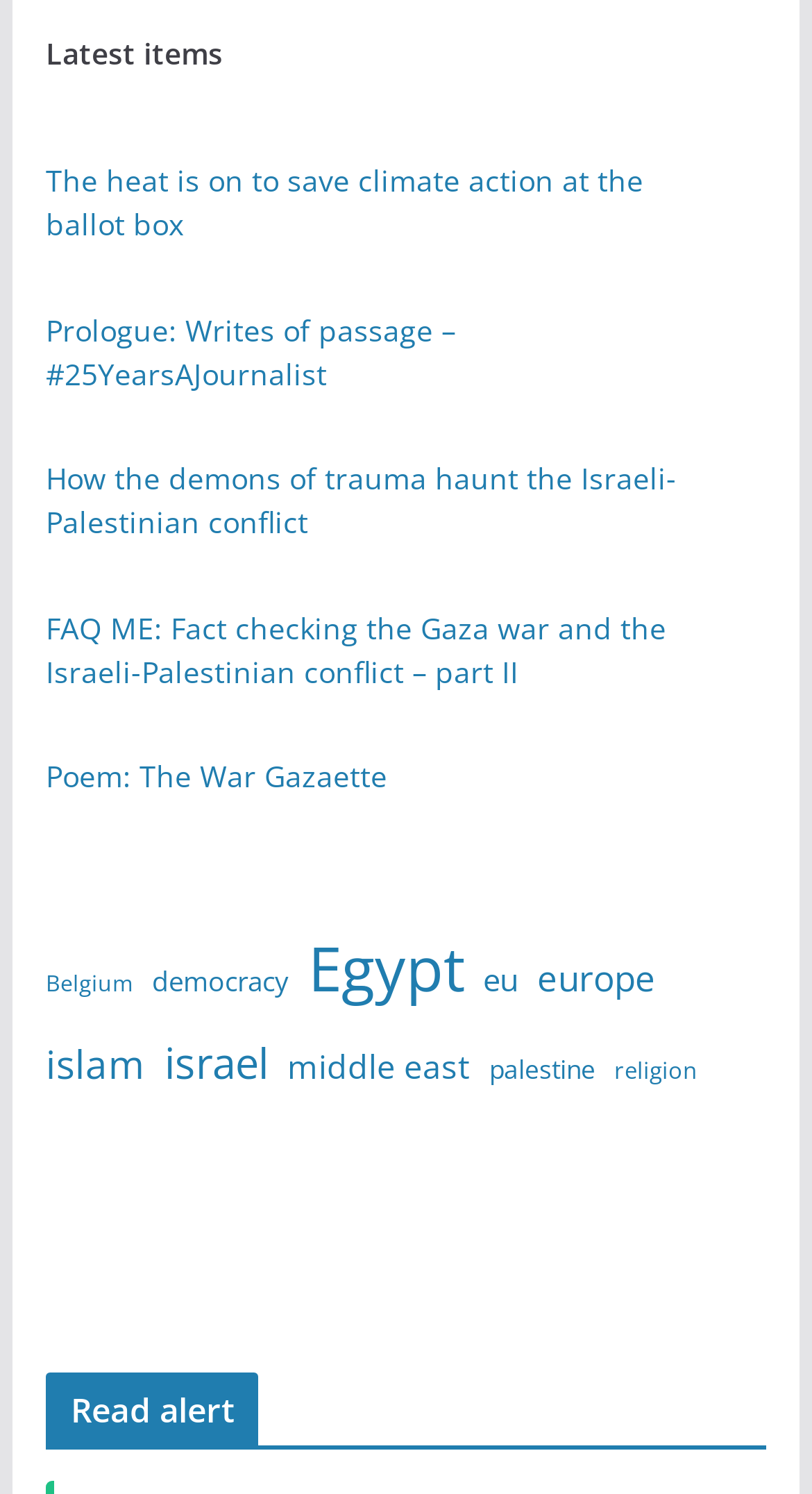Provide the bounding box coordinates of the area you need to click to execute the following instruction: "Discover resources For Writers and Speakers".

None